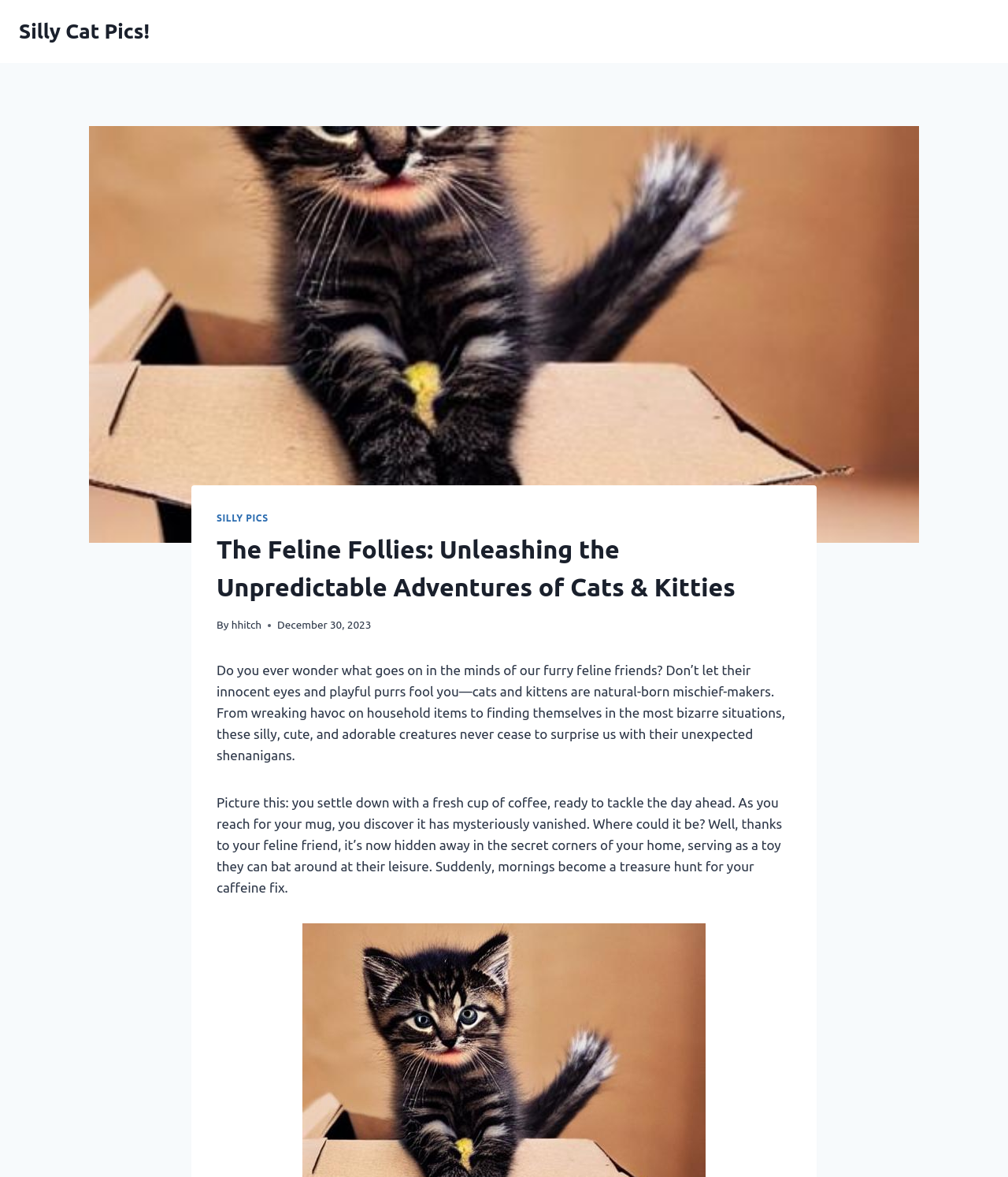Given the element description, predict the bounding box coordinates in the format (top-left x, top-left y, bottom-right x, bottom-right y), using floating point numbers between 0 and 1: hhitch

[0.229, 0.525, 0.259, 0.536]